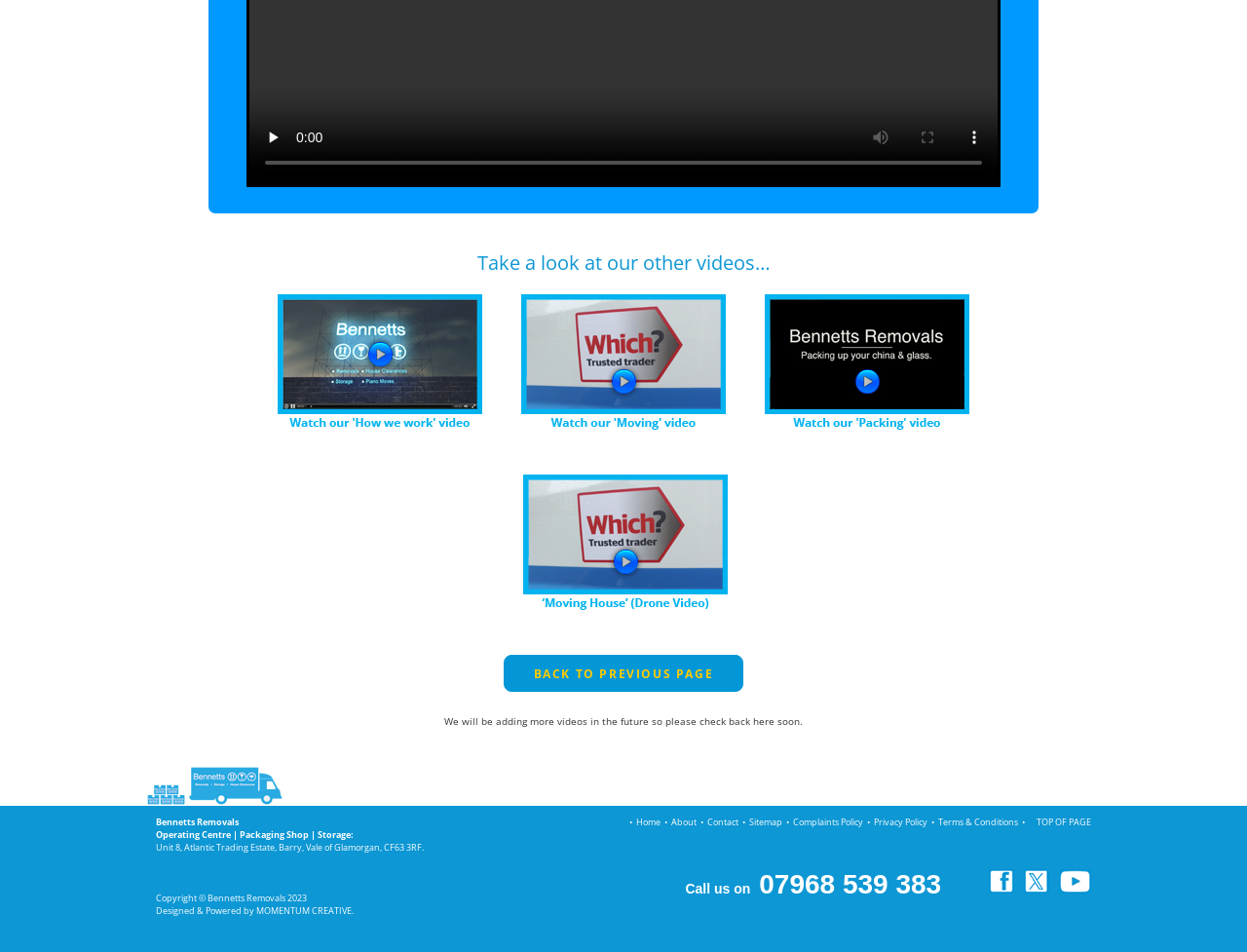Using the webpage screenshot and the element description MOMENTUM CREATIVE, determine the bounding box coordinates. Specify the coordinates in the format (top-left x, top-left y, bottom-right x, bottom-right y) with values ranging from 0 to 1.

[0.205, 0.95, 0.282, 0.963]